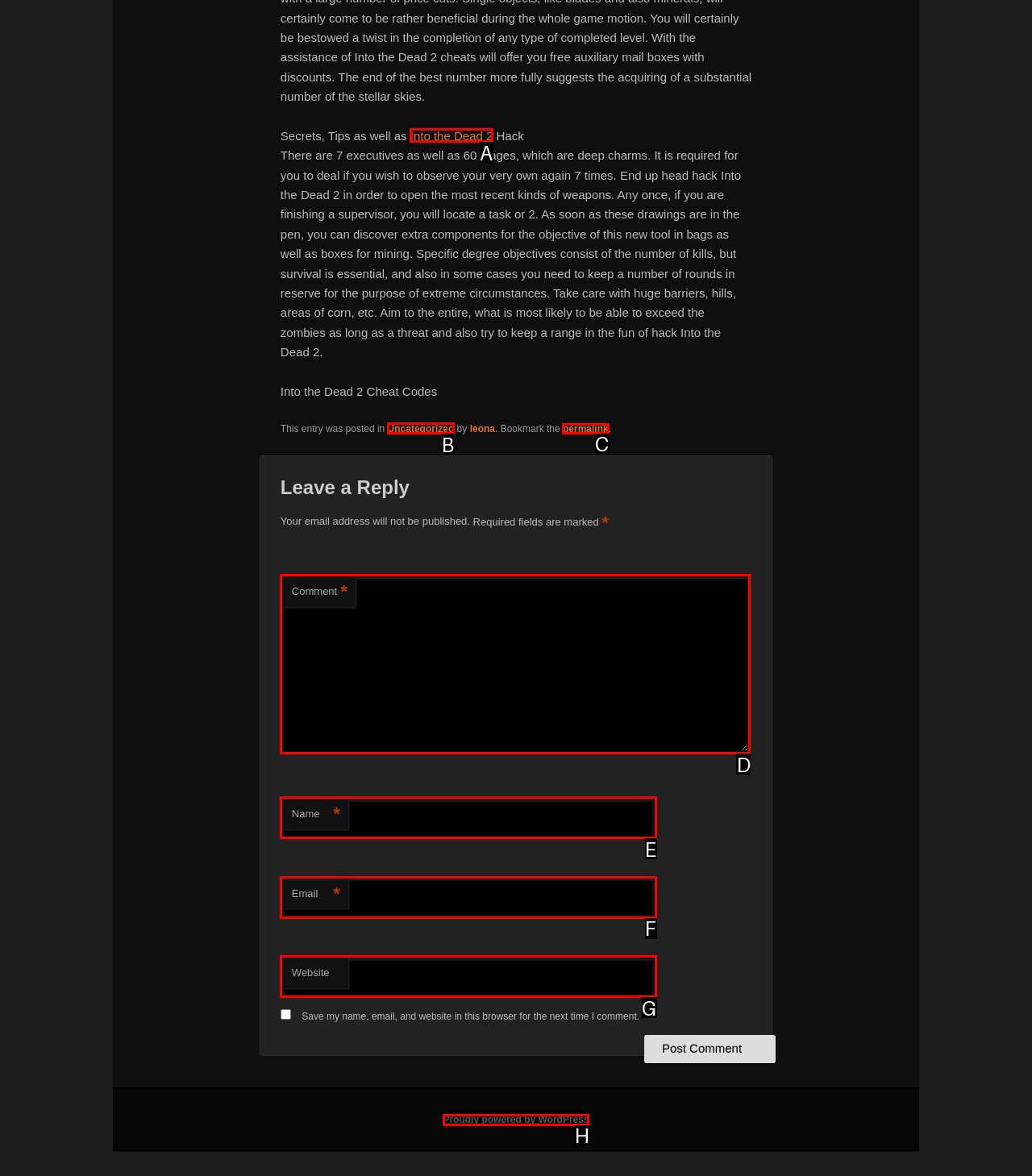Select the letter of the option that should be clicked to achieve the specified task: Click on the 'permalink' link. Respond with just the letter.

C